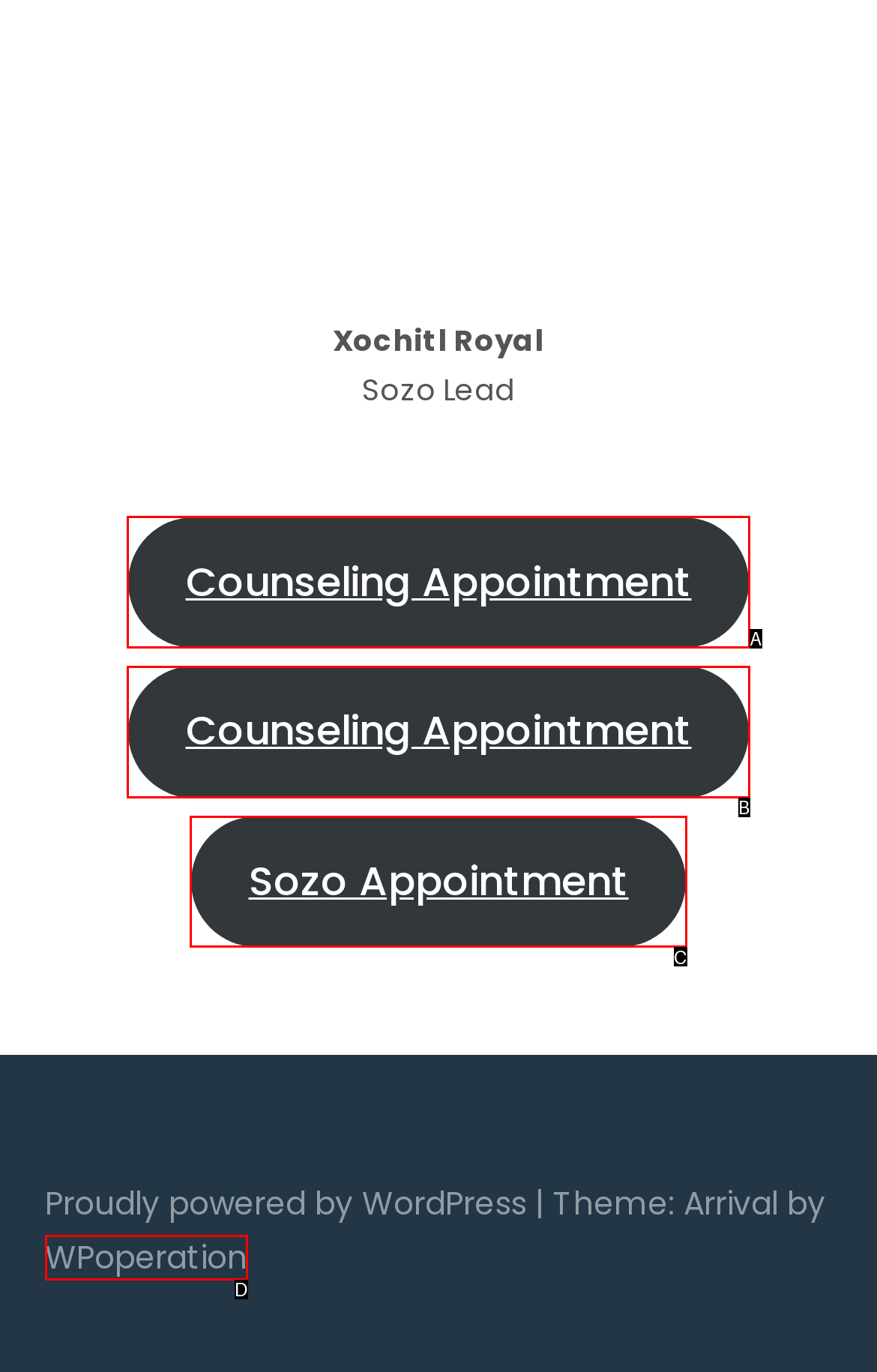Based on the element description: WPoperation, choose the HTML element that matches best. Provide the letter of your selected option.

D